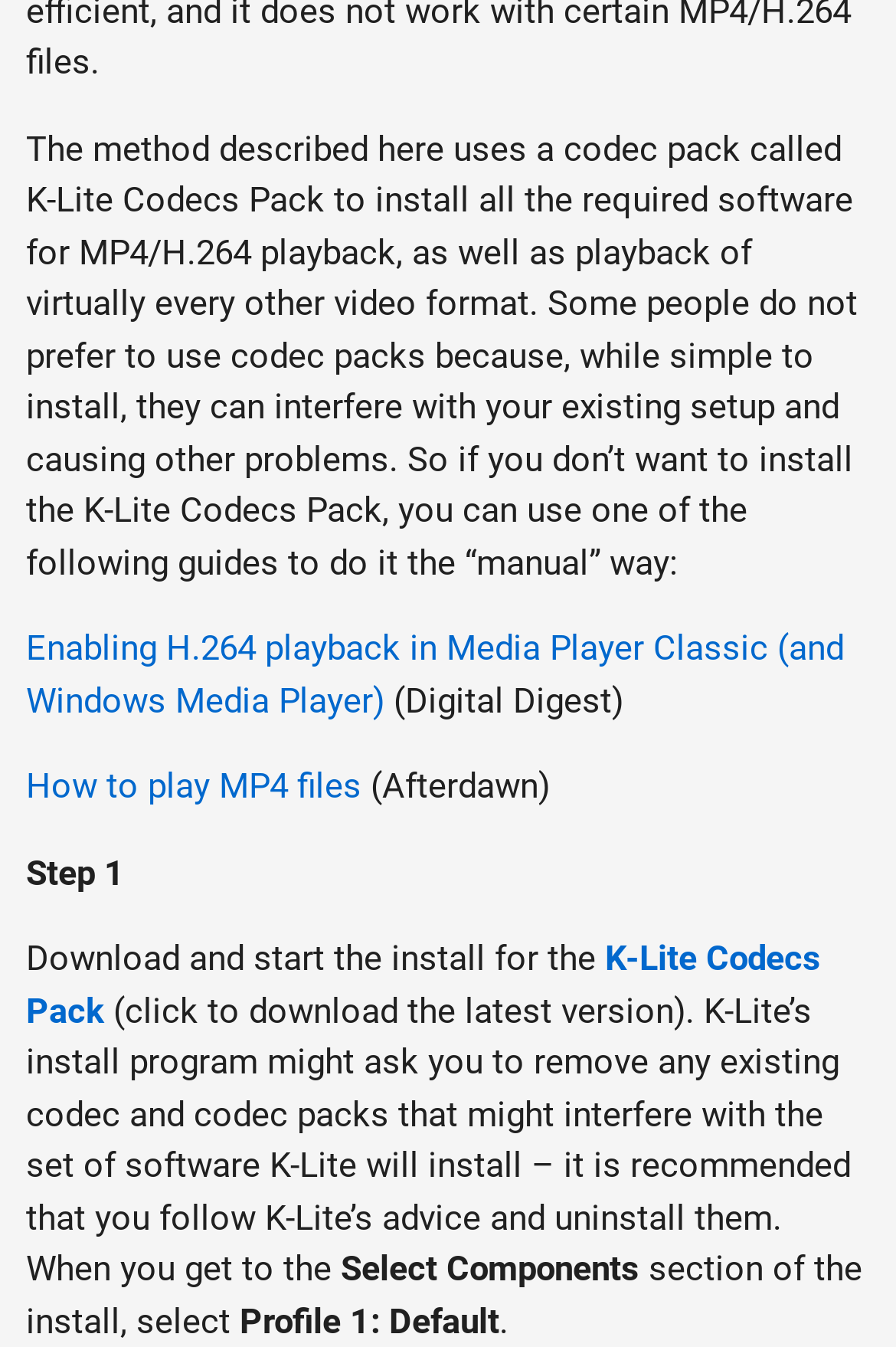Give a one-word or short phrase answer to this question: 
What is the recommended profile in the Select Components section?

Profile 1: Default